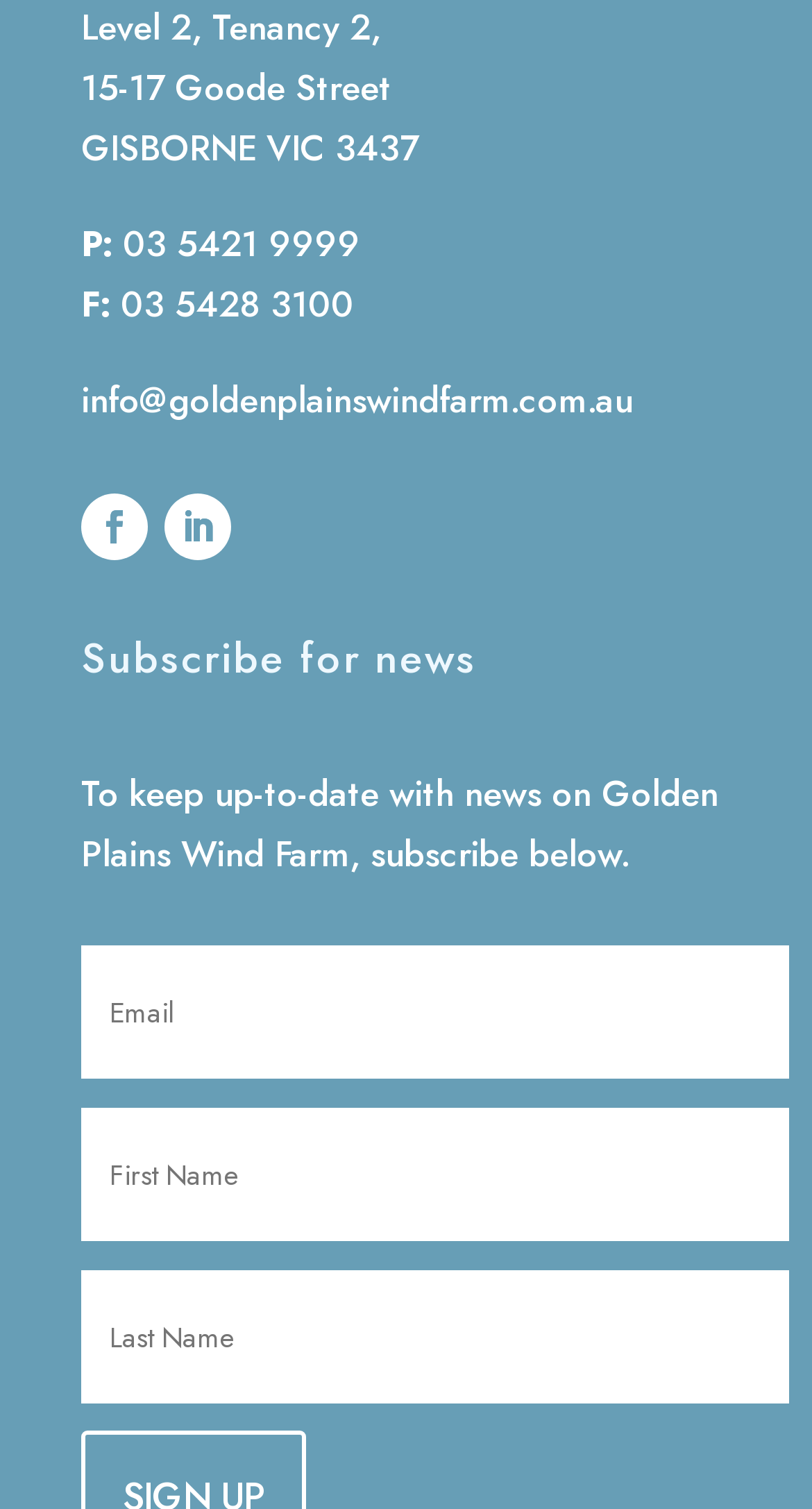What is the phone number for Golden Plains Wind Farm?
Provide an in-depth and detailed explanation in response to the question.

I found the phone number by looking at the link element that contains the phone number, which is '03 5421 9999'. This element is located near the top of the webpage, next to the 'P:' label.